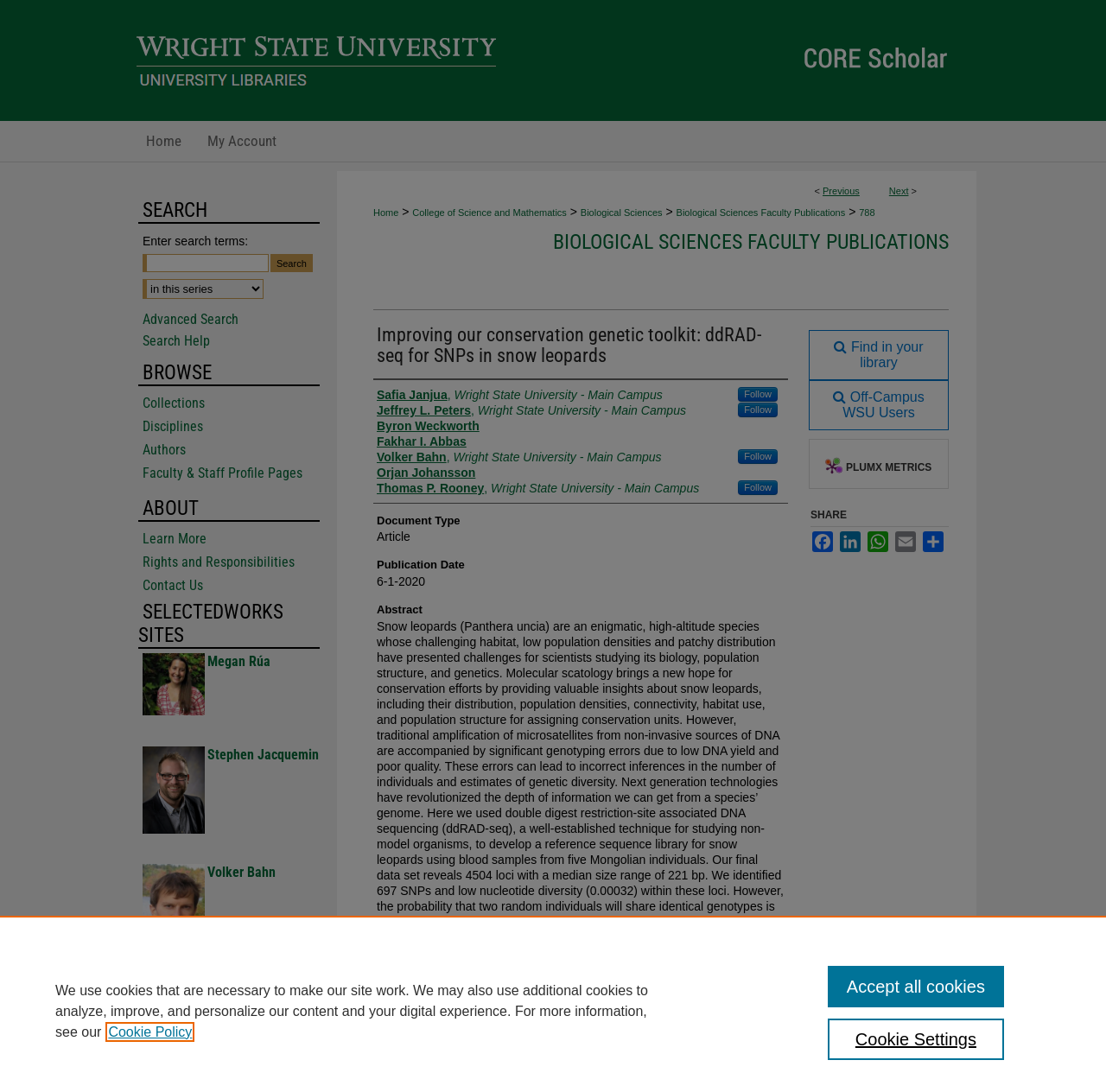Who is the first author of the publication?
Examine the screenshot and reply with a single word or phrase.

Safia Janjua